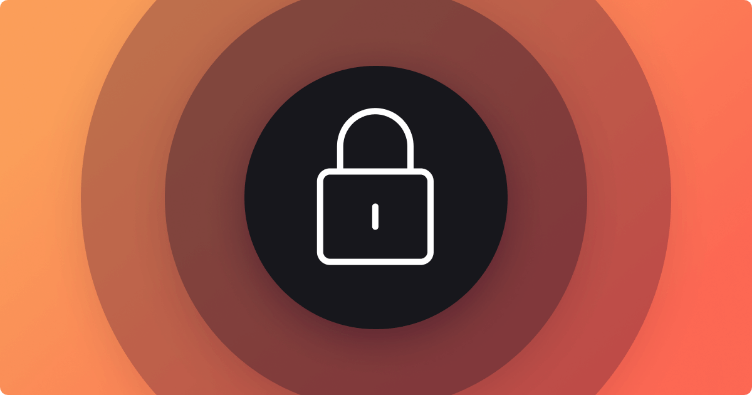What is the range of colors in the concentric gradients?
Examine the image and give a concise answer in one word or a short phrase.

Deep red to vibrant orange